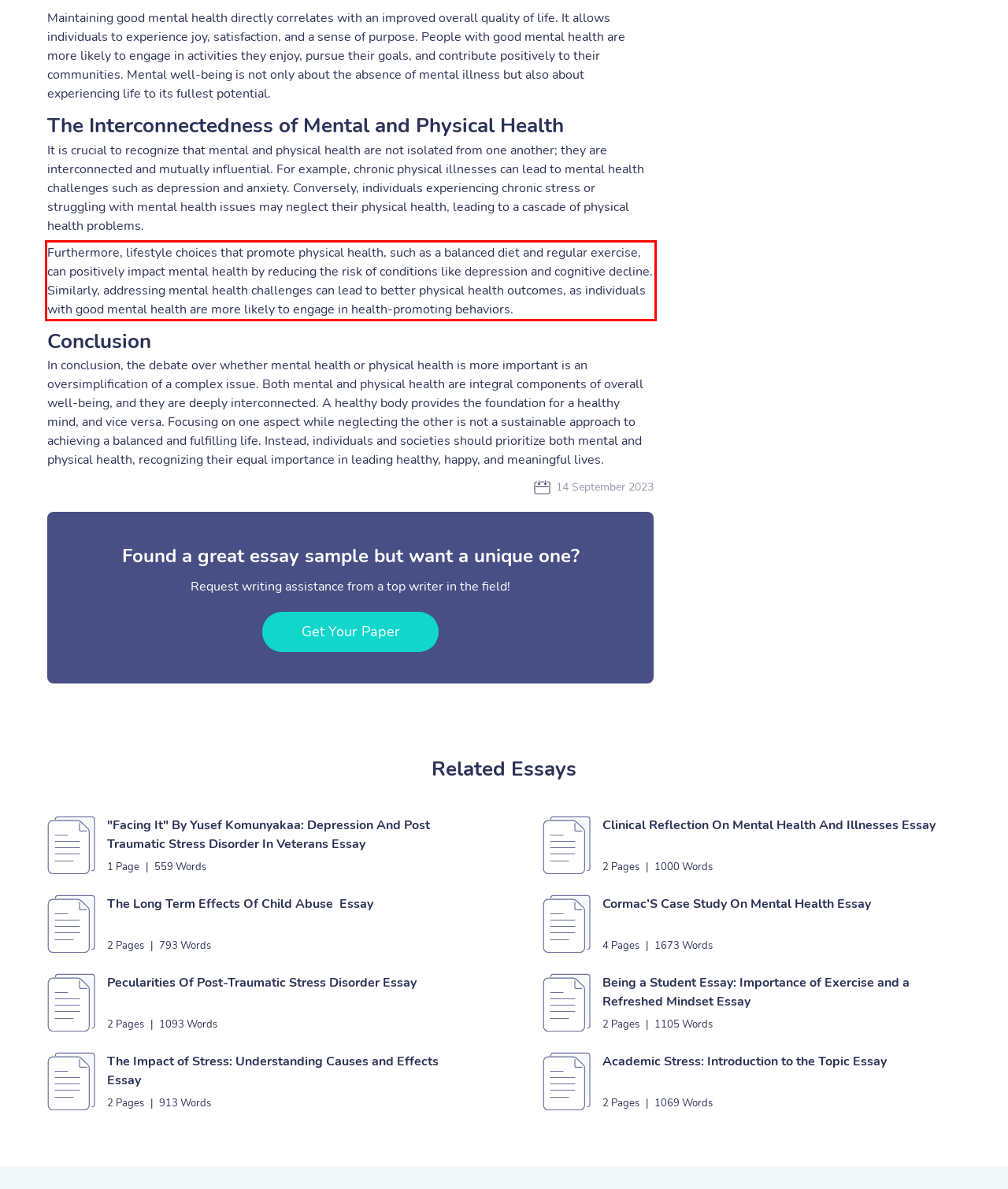You have a screenshot with a red rectangle around a UI element. Recognize and extract the text within this red bounding box using OCR.

Furthermore, lifestyle choices that promote physical health, such as a balanced diet and regular exercise, can positively impact mental health by reducing the risk of conditions like depression and cognitive decline. Similarly, addressing mental health challenges can lead to better physical health outcomes, as individuals with good mental health are more likely to engage in health-promoting behaviors.